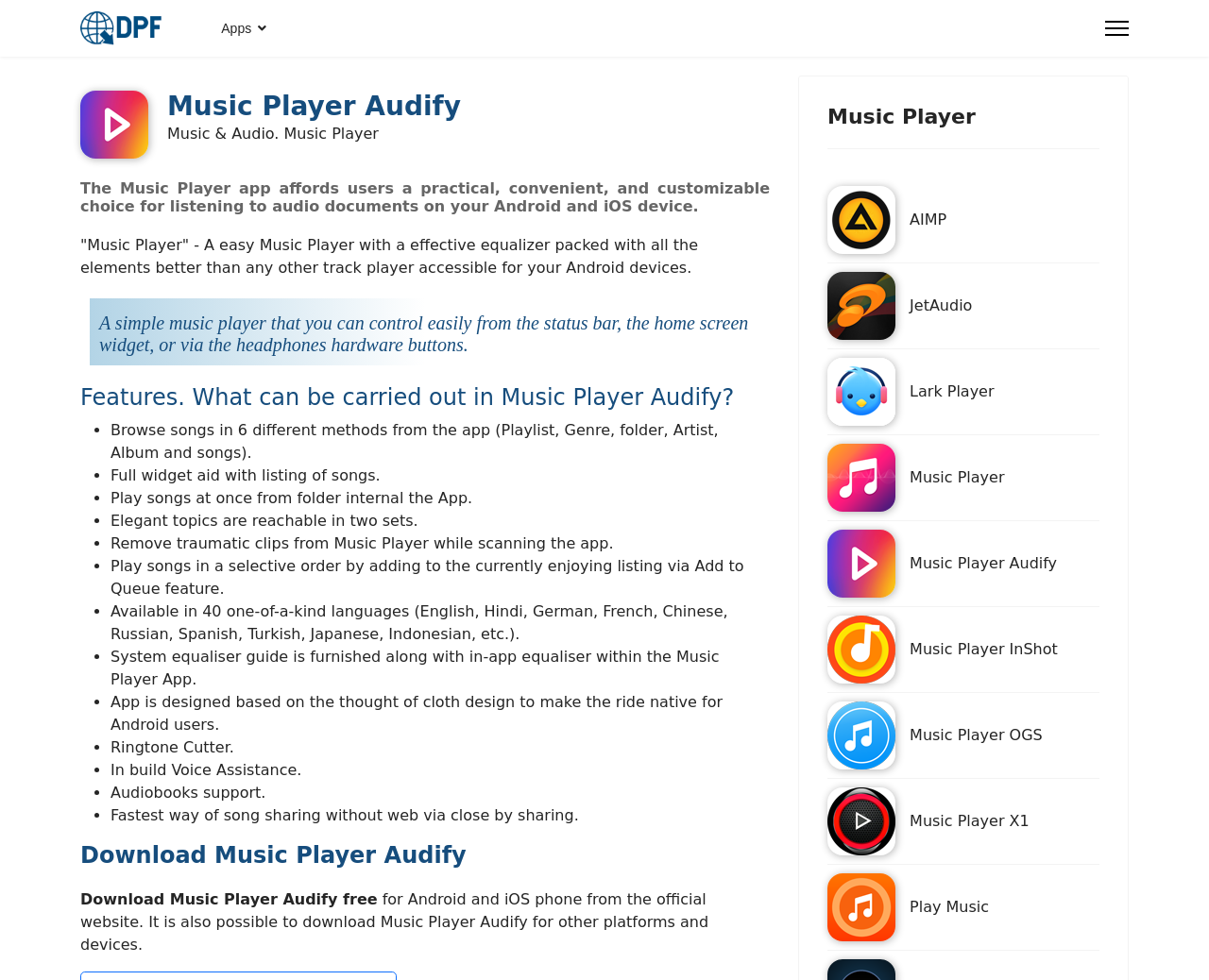Pinpoint the bounding box coordinates of the element that must be clicked to accomplish the following instruction: "Click on the 'Download Program Free' link". The coordinates should be in the format of four float numbers between 0 and 1, i.e., [left, top, right, bottom].

[0.066, 0.012, 0.136, 0.046]